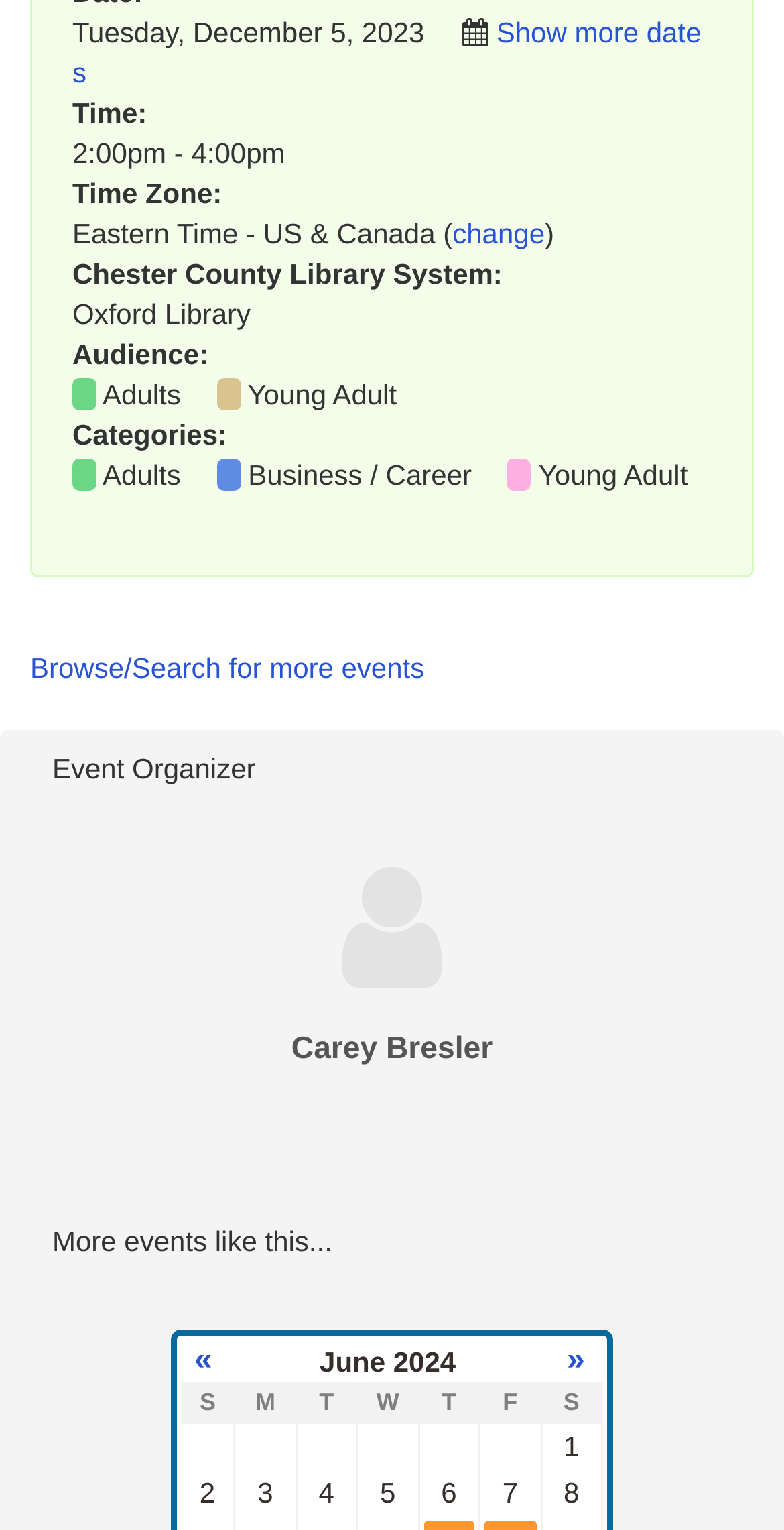Highlight the bounding box coordinates of the element that should be clicked to carry out the following instruction: "Show more dates". The coordinates must be given as four float numbers ranging from 0 to 1, i.e., [left, top, right, bottom].

[0.092, 0.01, 0.894, 0.058]